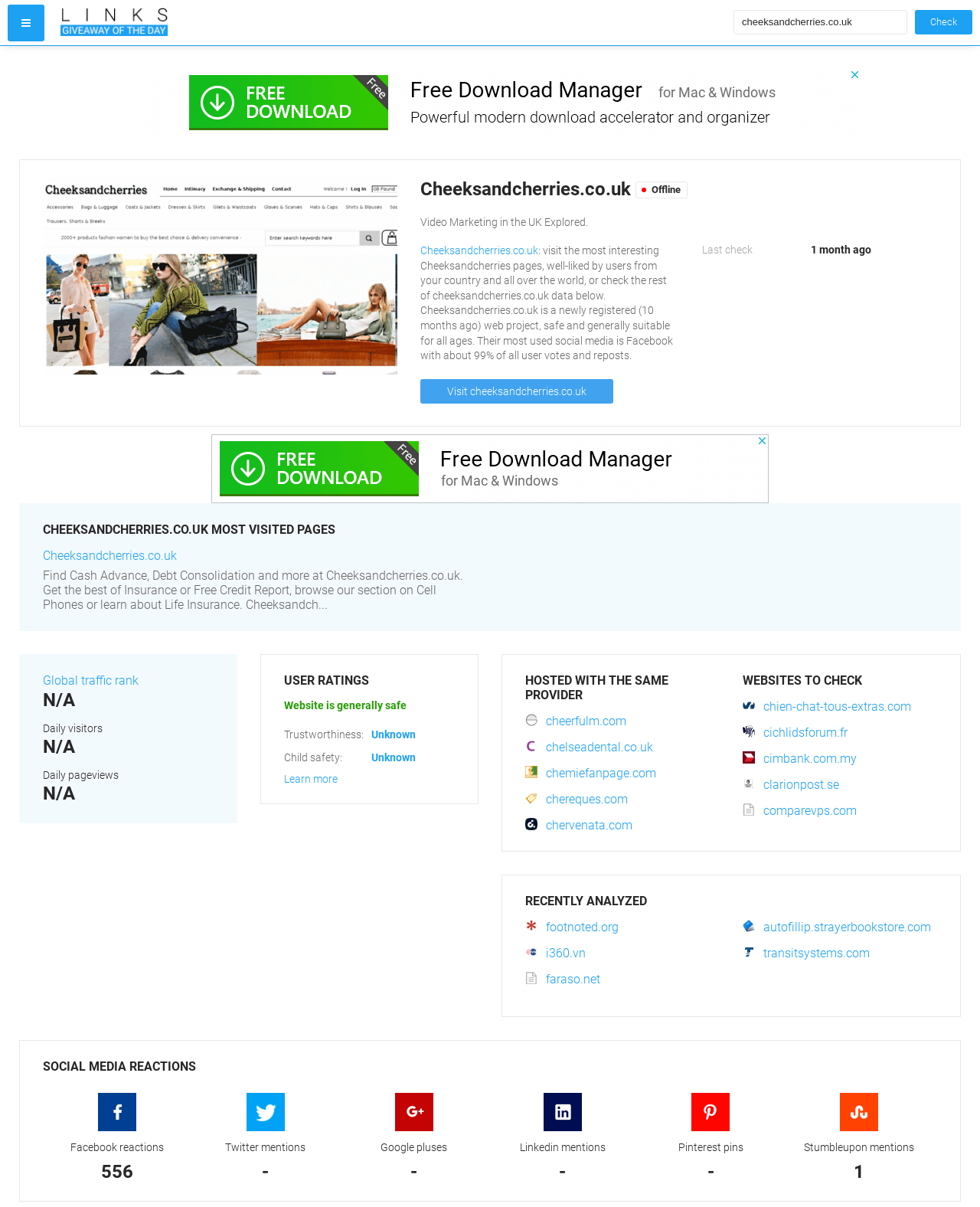Please answer the following question using a single word or phrase: 
What is the trustworthiness of the website?

Unknown